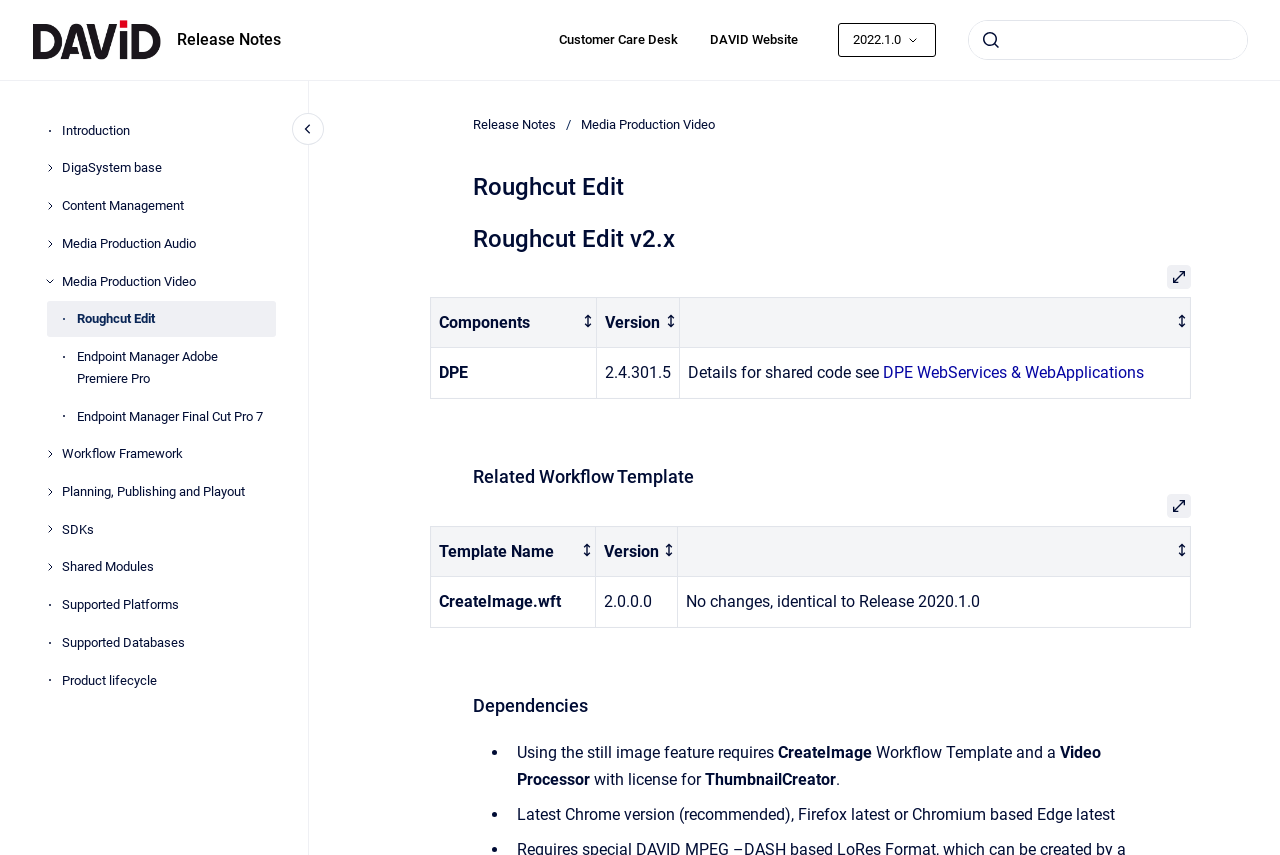Give a detailed account of the webpage, highlighting key information.

The webpage is titled "Roughcut Edit v2.x Components Version DPE 2.4.301.5" and has a navigation menu at the top with links to "Go to homepage", "Release Notes", "Customer Care Desk", and "DAVID Website". Below the navigation menu, there is a search bar with a combobox and a submit button.

On the left side of the page, there is a main navigation menu with links to various sections, including "Introduction", "DigaSystem base", "Content Management", "Media Production Audio", "Media Production Video", "Workflow Framework", "Planning, Publishing and Playout", "SDKs", "Shared Modules", and "Supported Platforms". Some of these links have dropdown menus with additional options.

In the main content area, there are three sections. The first section has a heading "Roughcut Edit" and displays a table with columns for "Components", "Version", and a description. The table has a button to open it in a full-screen dialog. Below the table, there is a heading "Related Workflow Template" and another table with columns for "Template Name", "Version", and a description. This table also has a button to open it in a full-screen dialog.

The second section has a heading "Dependencies" and lists several dependencies, including "CreateImage.wft" and "Video Processor", with descriptions and requirements.

At the bottom of the page, there is a breadcrumb navigation menu with links to "Release Notes" and "Media Production Video".